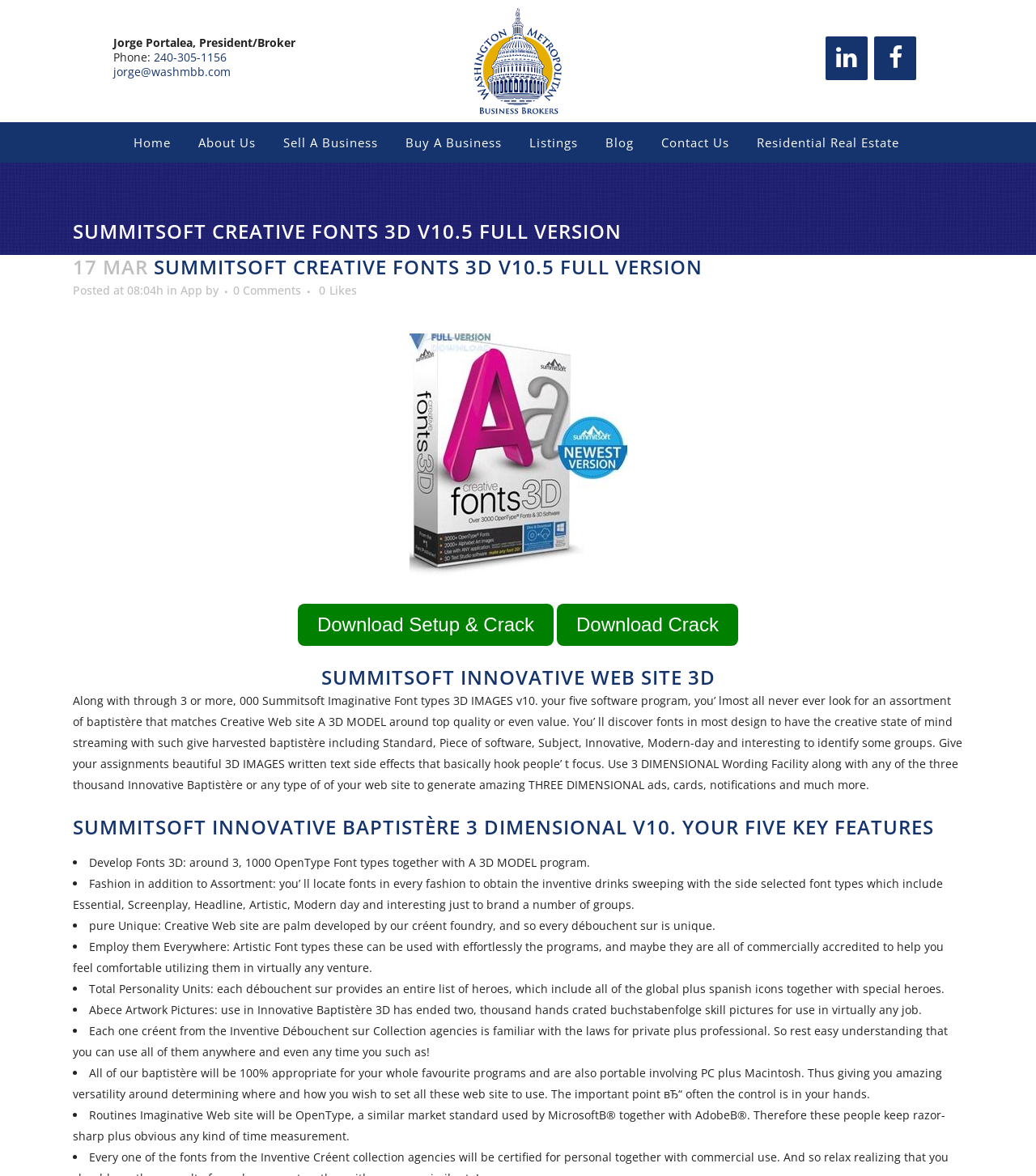Please locate the bounding box coordinates of the element's region that needs to be clicked to follow the instruction: "Click the 'Facebook' link". The bounding box coordinates should be provided as four float numbers between 0 and 1, i.e., [left, top, right, bottom].

[0.844, 0.037, 0.884, 0.074]